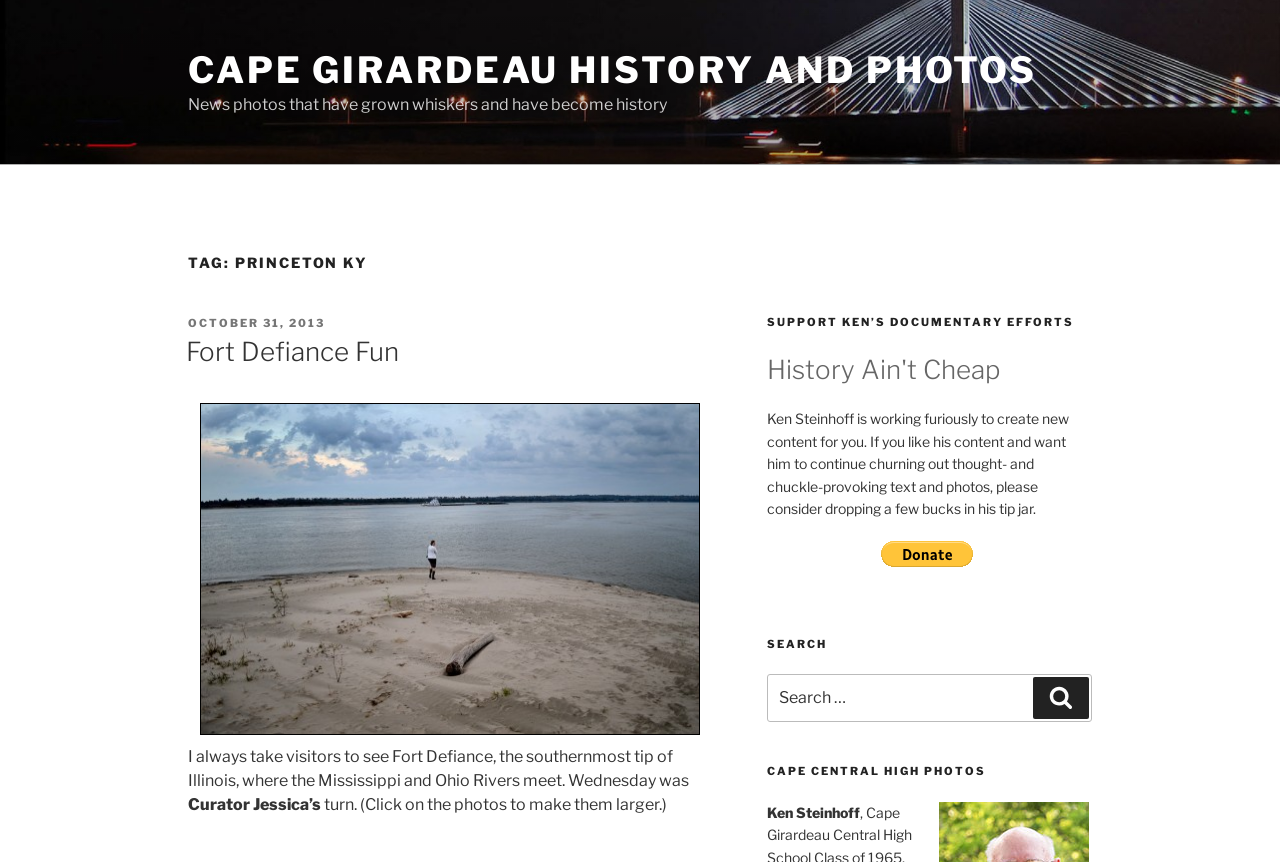Provide your answer in a single word or phrase: 
What is the purpose of the 'Search' section?

To search for content